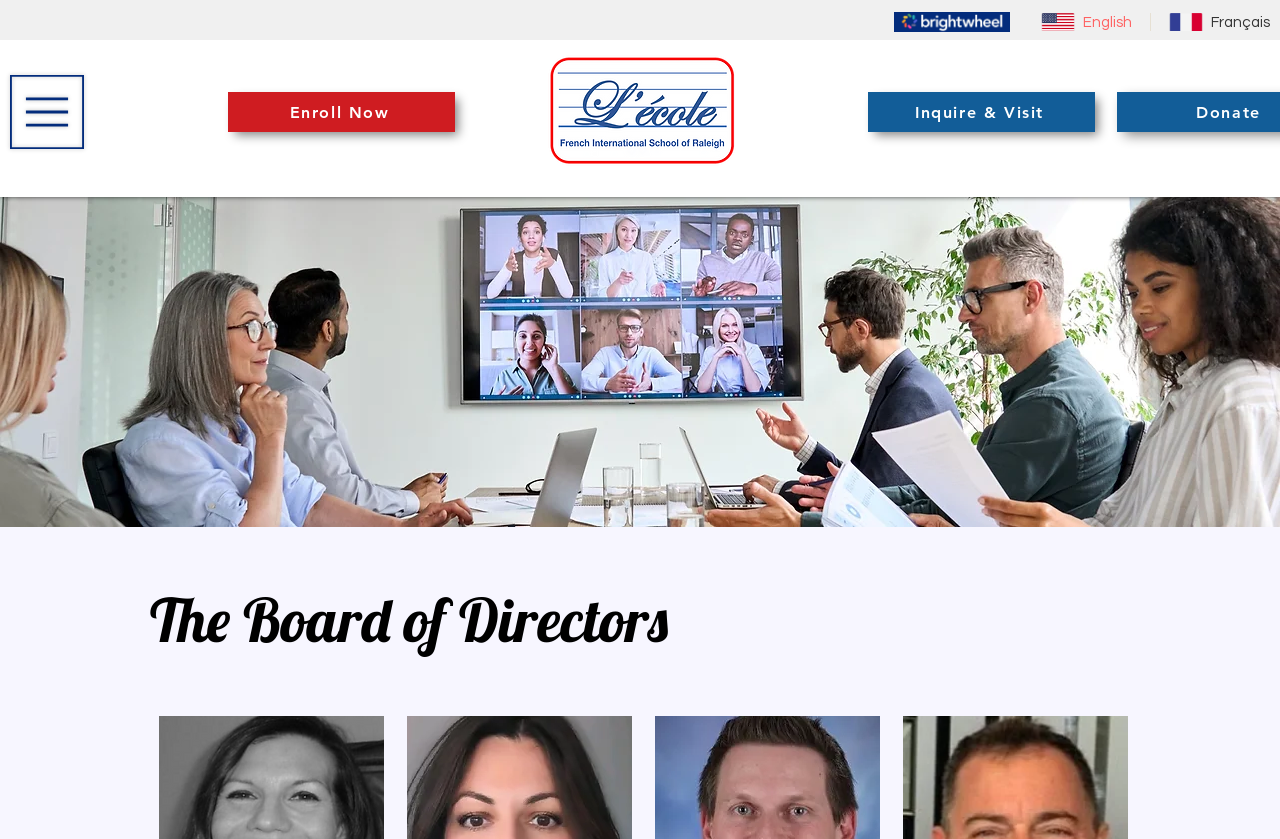Based on the image, please respond to the question with as much detail as possible:
What is the topic of the main heading?

I found a main heading on the webpage with the text 'The Board of Directors', which indicates that the topic of the main heading is about the board of directors of the institution.